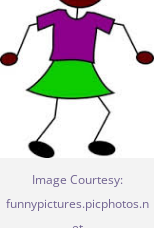Please provide a one-word or phrase answer to the question: 
What is the style of the stick figure girl's arms and legs?

straightforward